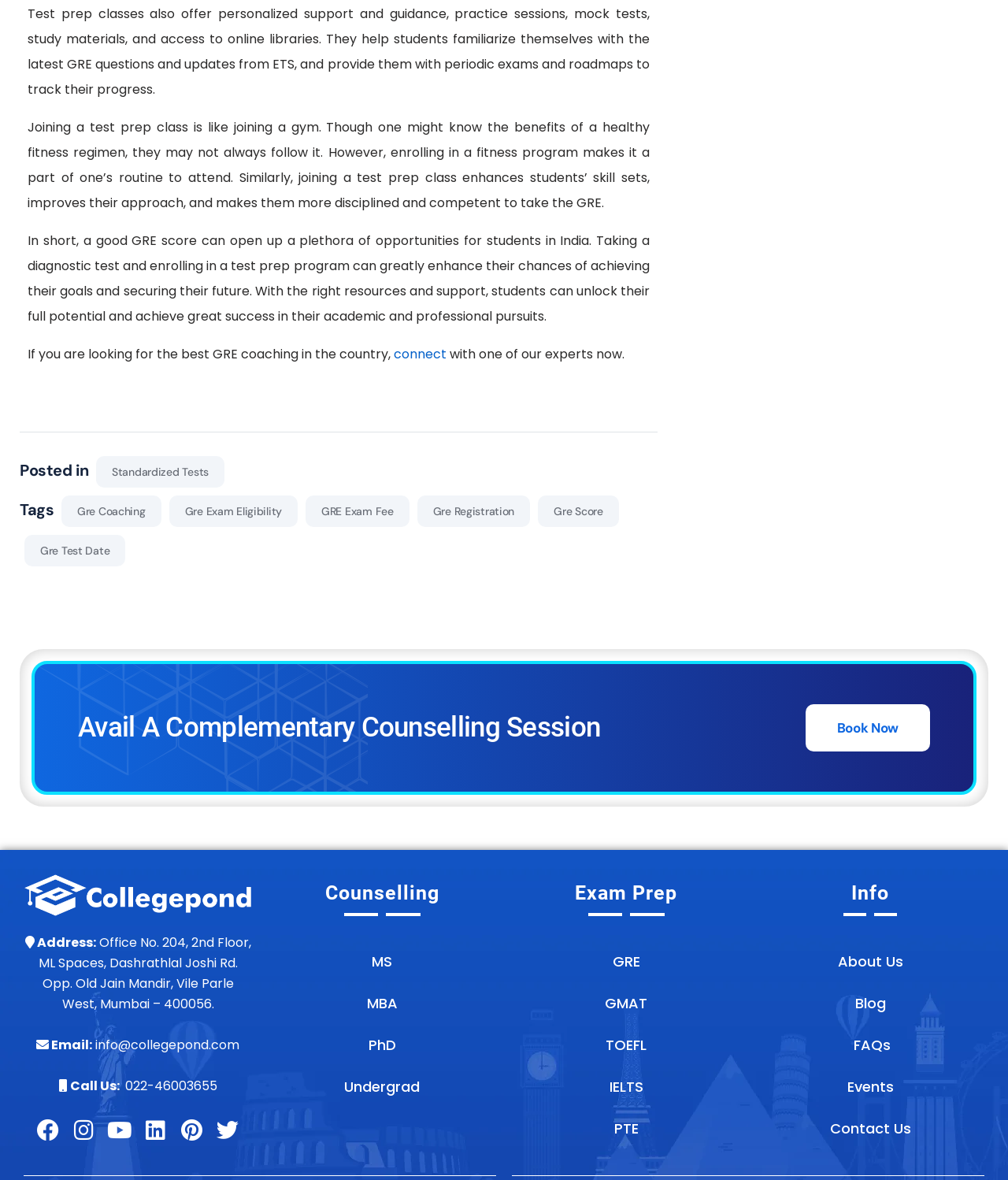What are the different exam prep options available on the webpage?
Please provide a single word or phrase in response based on the screenshot.

GRE, GMAT, TOEFL, IELTS, PTE